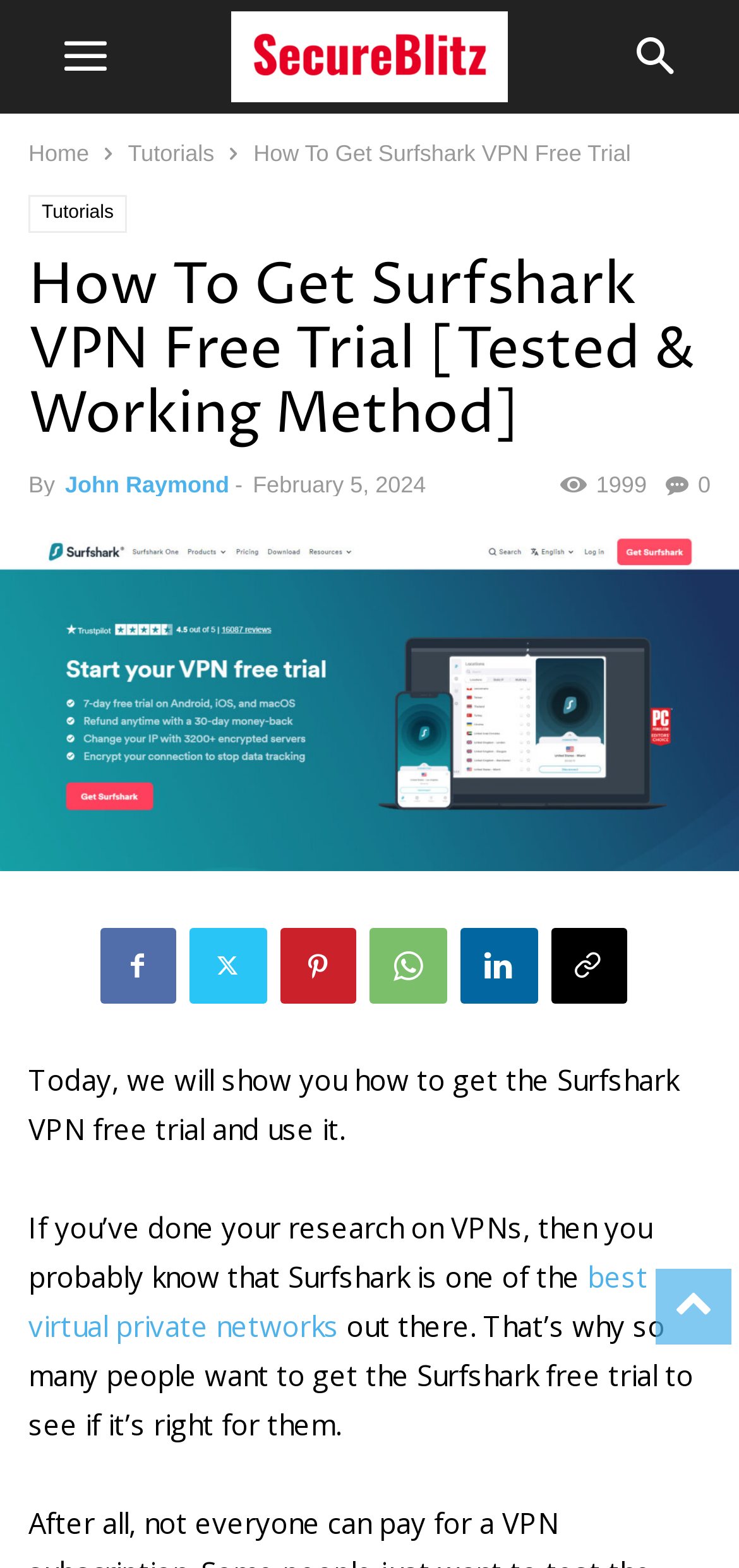Identify the bounding box coordinates for the UI element described as: "best virtual private networks". The coordinates should be provided as four floats between 0 and 1: [left, top, right, bottom].

[0.038, 0.802, 0.877, 0.858]